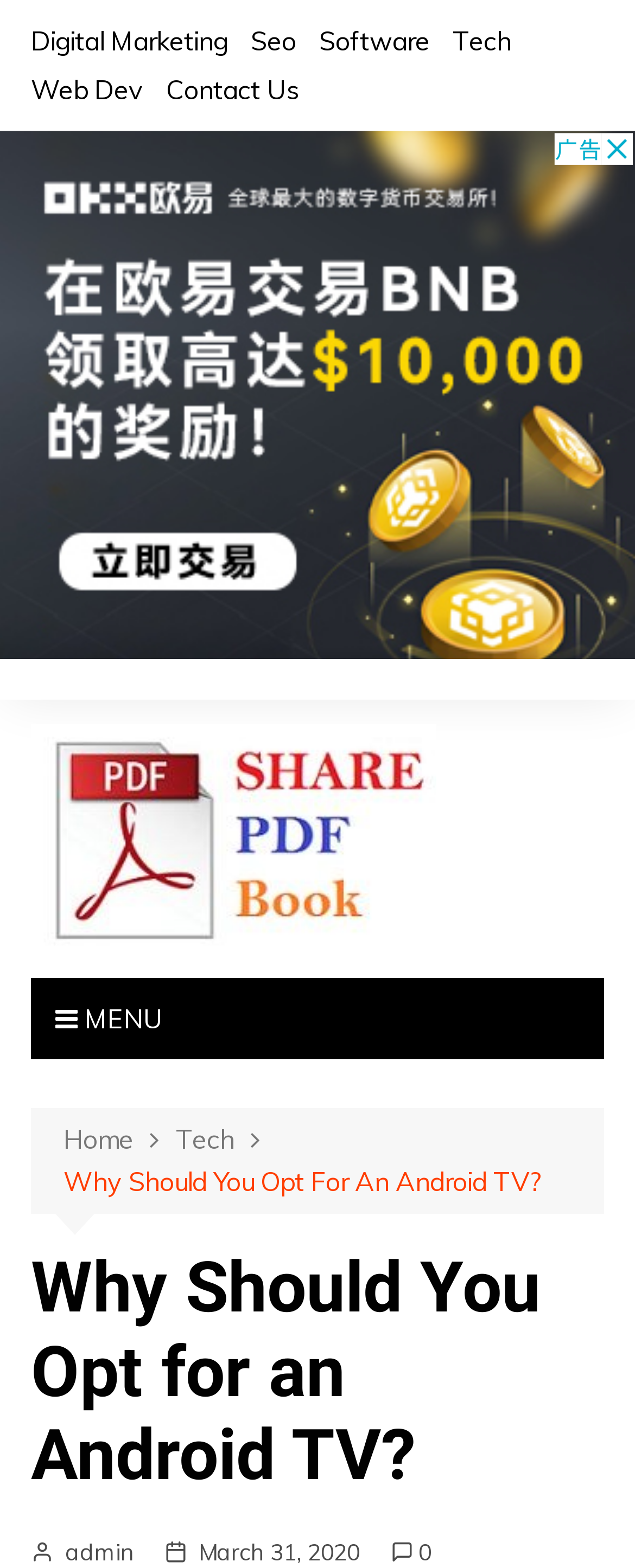Using a single word or phrase, answer the following question: 
How many categories are in the top menu?

5